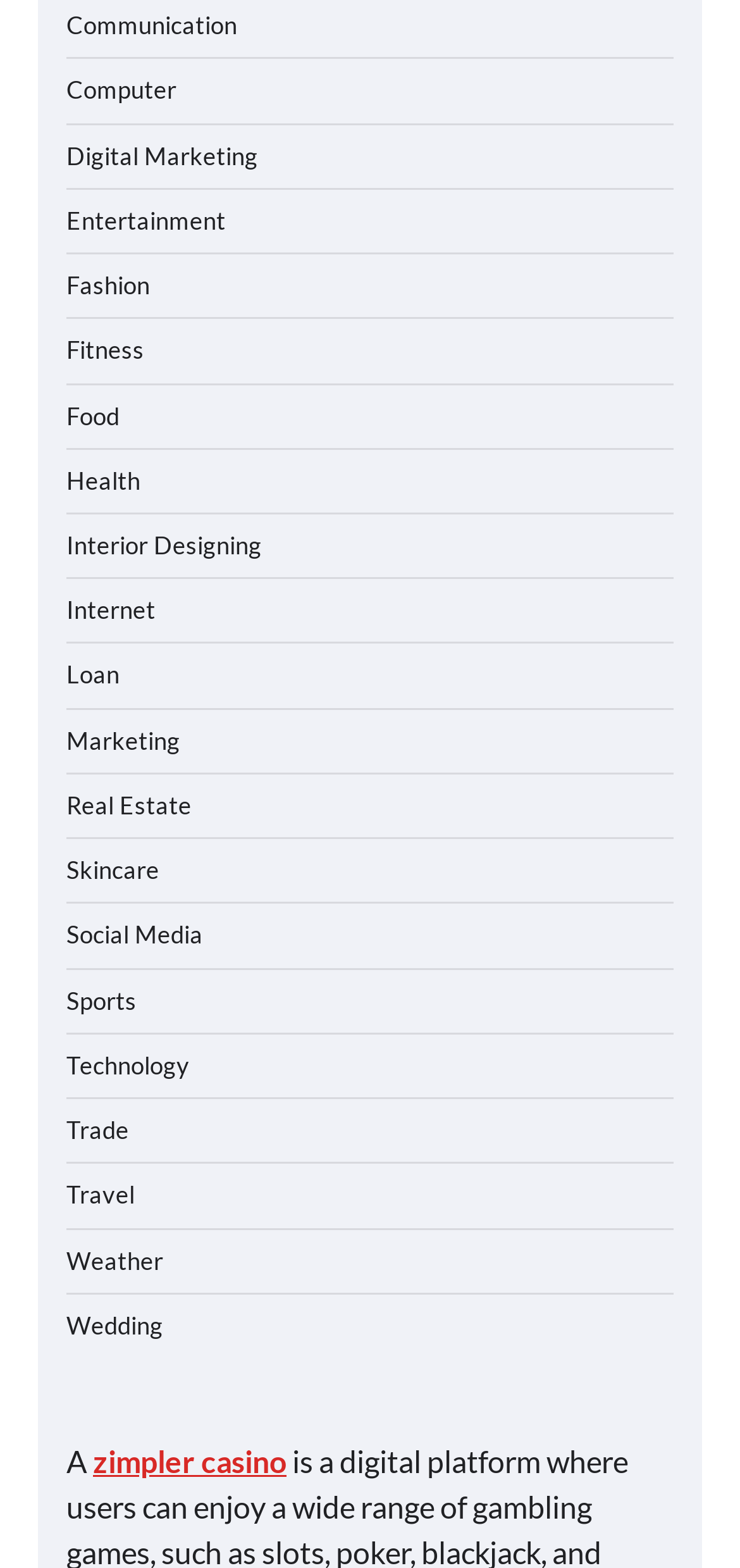How many links are there in total?
Please provide a comprehensive answer based on the details in the screenshot.

I counted the number of link elements under the root element, and there are 24 links in total, including the 23 categories and the 'zimpler casino' link.